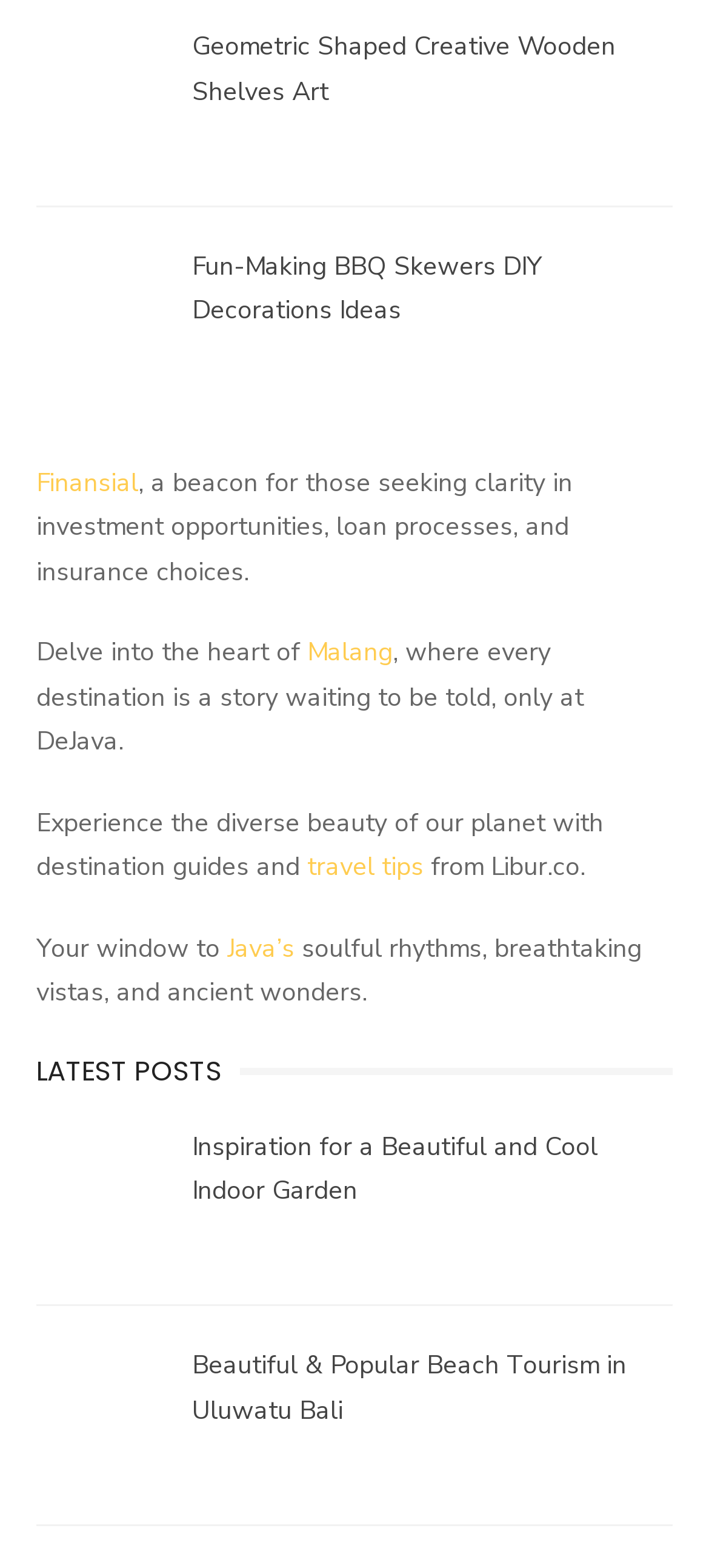Locate the UI element described by Java’s in the provided webpage screenshot. Return the bounding box coordinates in the format (top-left x, top-left y, bottom-right x, bottom-right y), ensuring all values are between 0 and 1.

[0.321, 0.594, 0.415, 0.616]